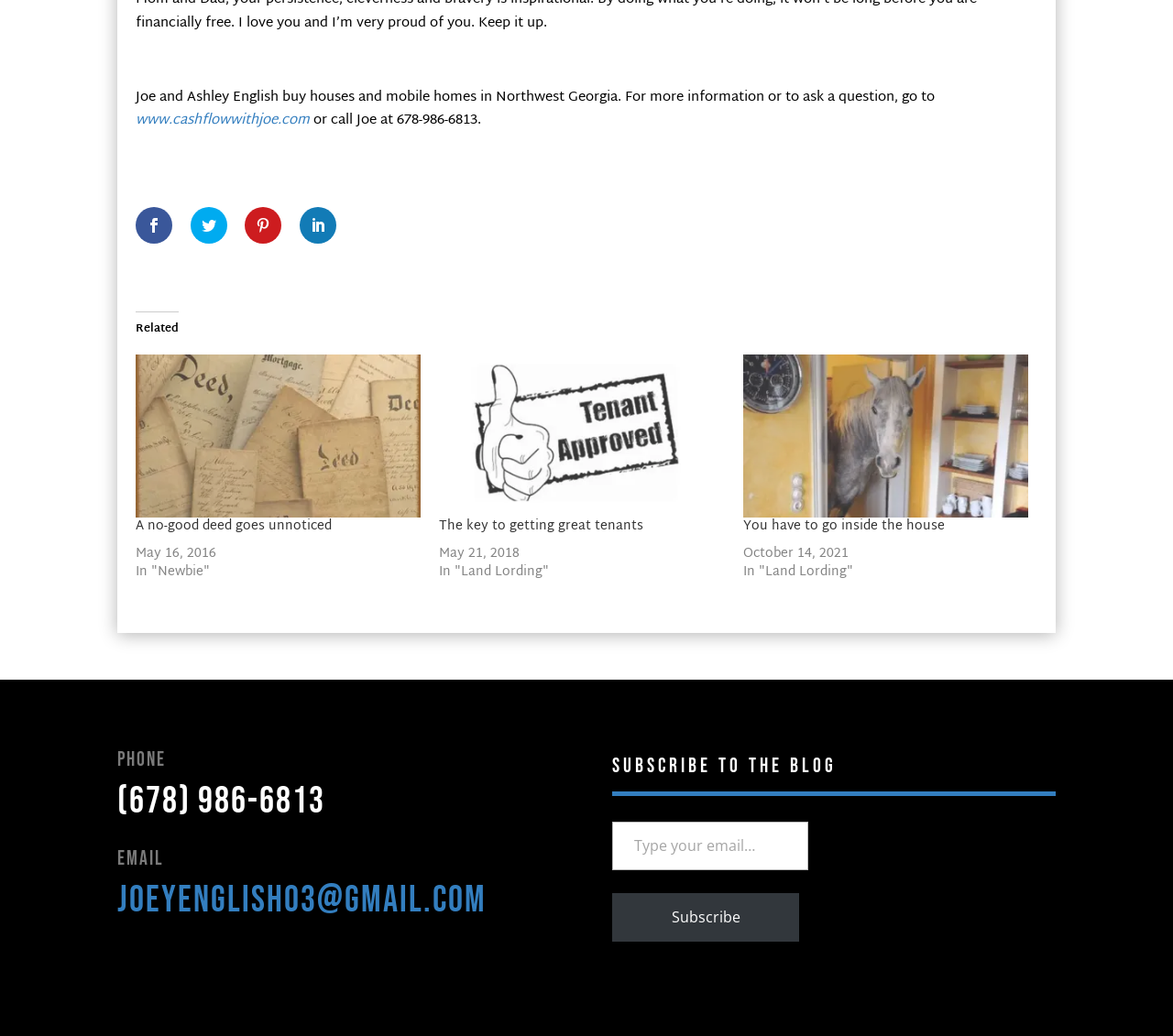Can you specify the bounding box coordinates of the area that needs to be clicked to fulfill the following instruction: "click the 'Subscribe' button"?

[0.522, 0.862, 0.681, 0.908]